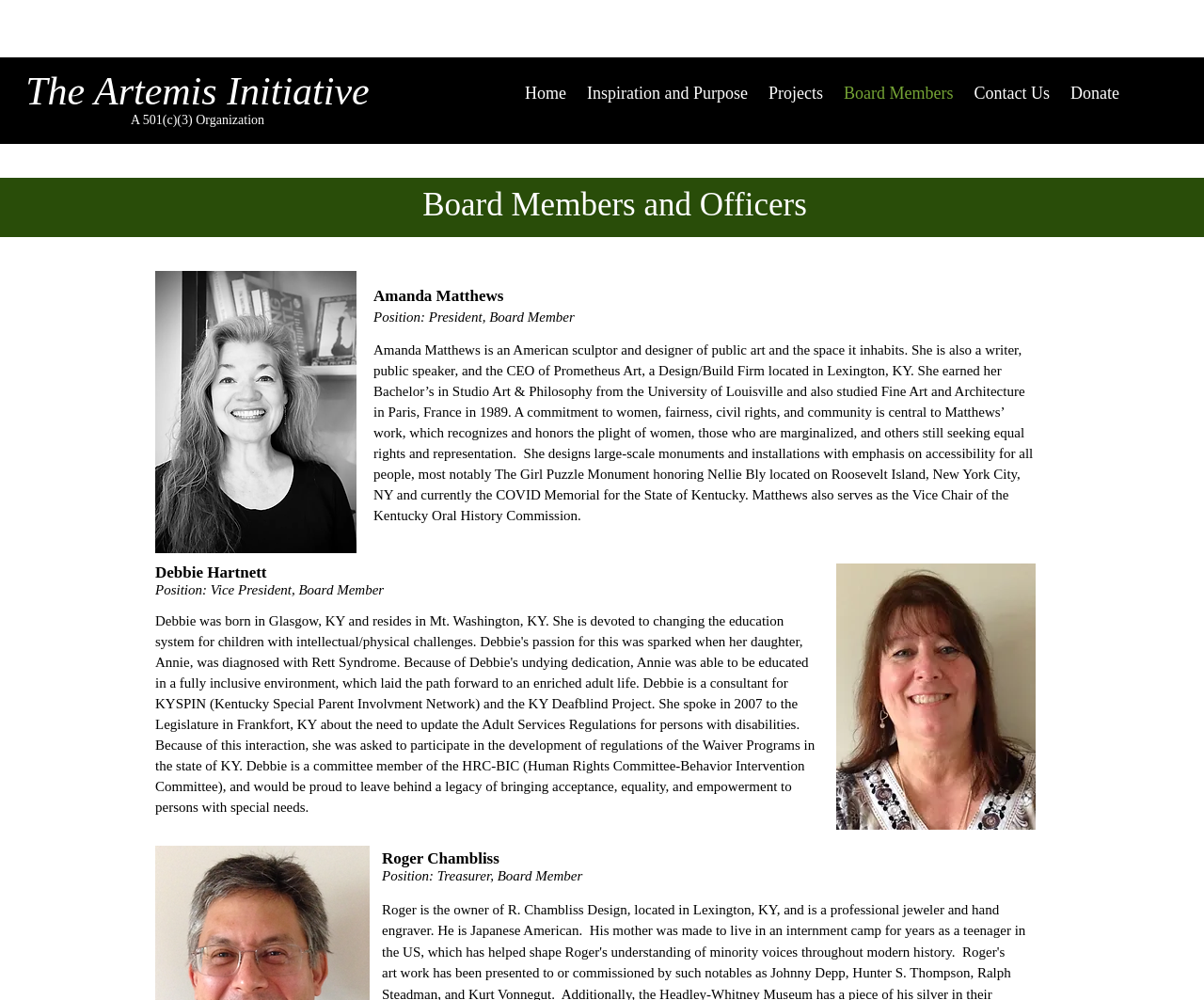Locate the bounding box coordinates of the area you need to click to fulfill this instruction: 'View the profile of Amanda Matthews'. The coordinates must be in the form of four float numbers ranging from 0 to 1: [left, top, right, bottom].

[0.129, 0.271, 0.296, 0.553]